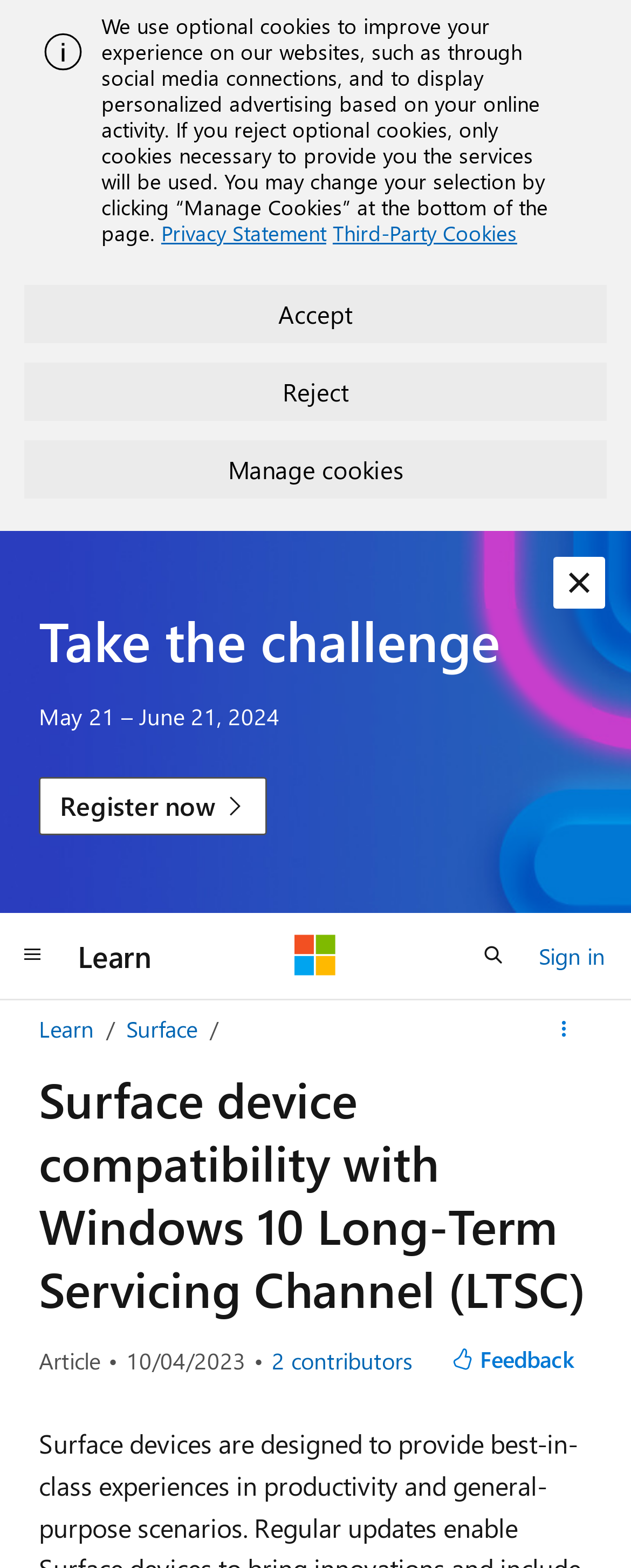Identify the bounding box coordinates of the clickable region required to complete the instruction: "Open the chat widget". The coordinates should be given as four float numbers within the range of 0 and 1, i.e., [left, top, right, bottom].

None